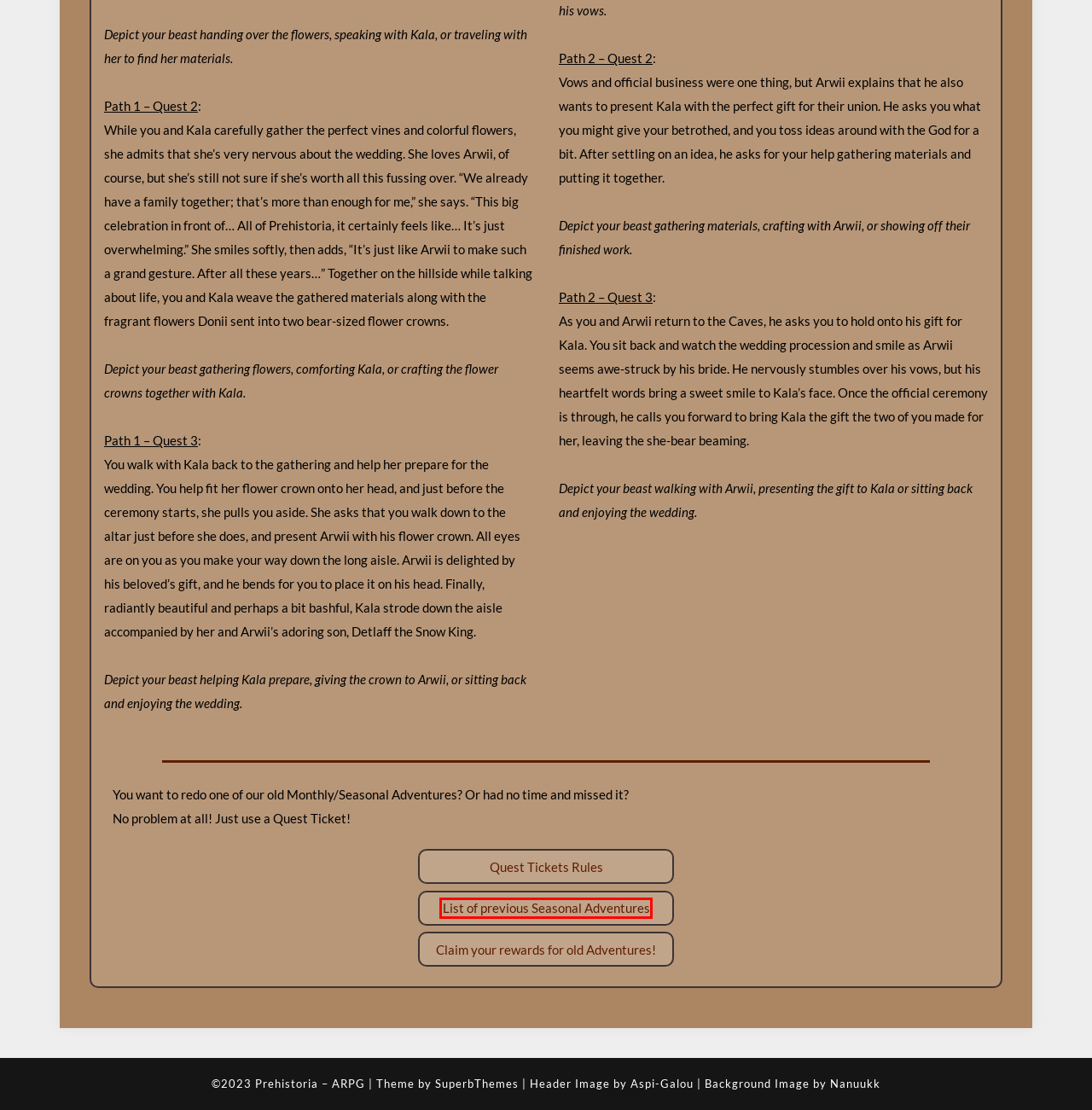You are provided with a screenshot of a webpage that includes a red rectangle bounding box. Please choose the most appropriate webpage description that matches the new webpage after clicking the element within the red bounding box. Here are the candidates:
A. Tribes – Prehistoria – ARPG
B. Merchants – Prehistoria – ARPG
C. Old Seasonal Adventures – Prehistoria – ARPG
D. Prehistoria – ARPG – Become Savage!
E. Quests – Prehistoria – ARPG
F. Guides – Prehistoria – ARPG
G. Design Cave – Prehistoria – ARPG
H. News and Archive – Prehistoria – ARPG

C